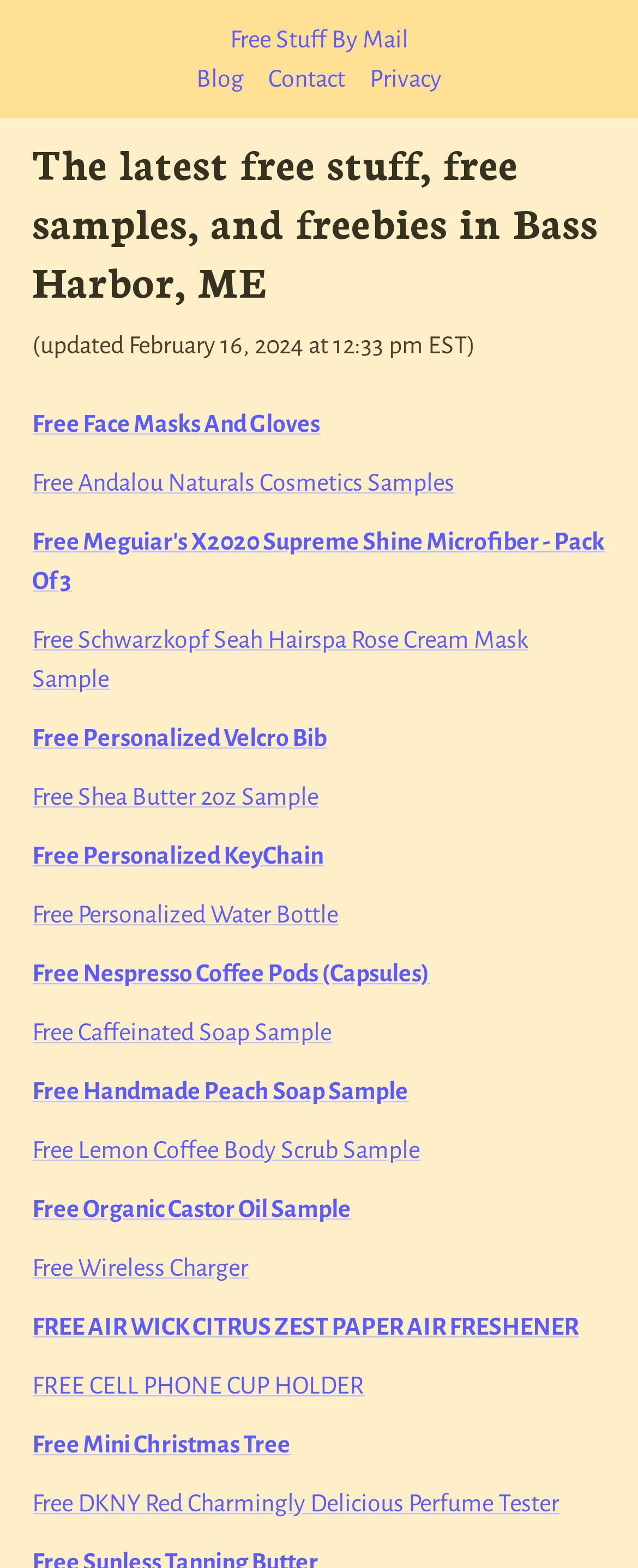Find the bounding box coordinates of the clickable area required to complete the following action: "Explore the free sample of DKNY Red Charmingly Delicious Perfume Tester".

[0.05, 0.95, 0.876, 0.967]